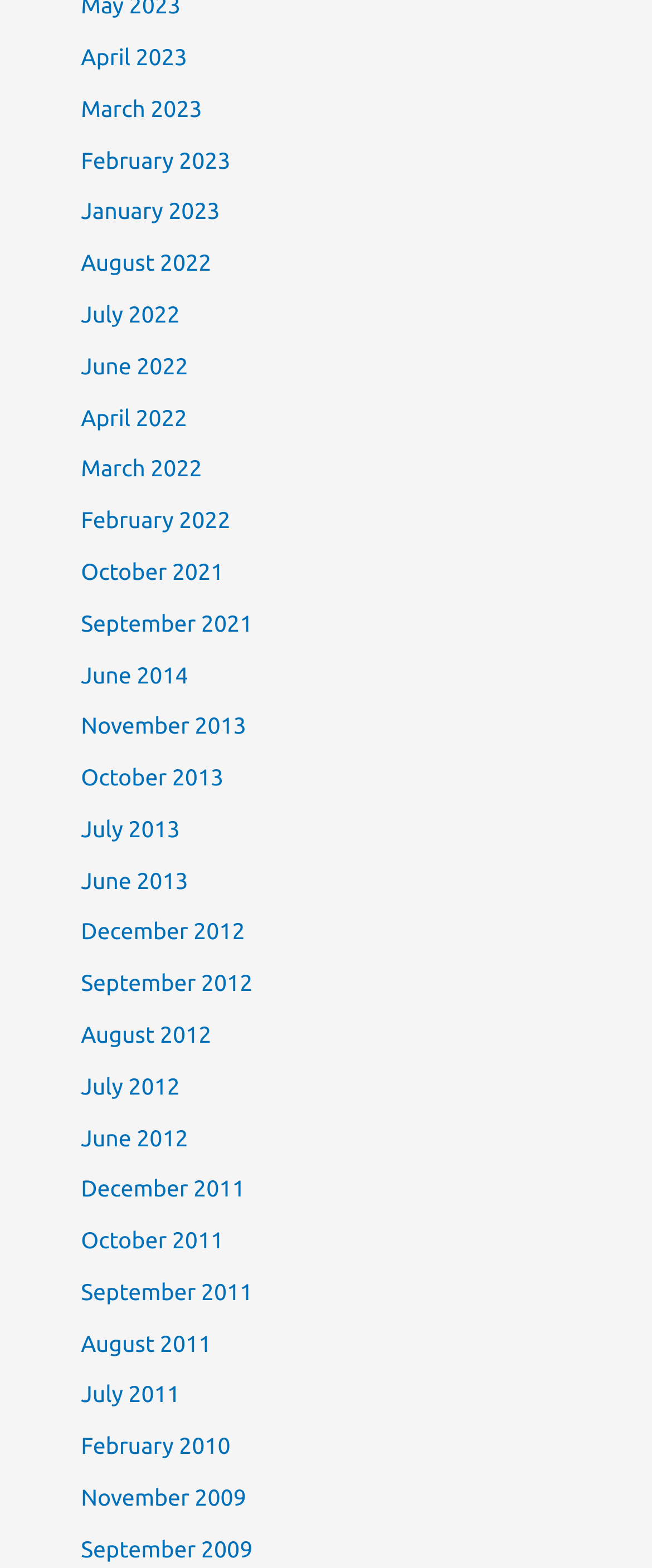Please provide a detailed answer to the question below based on the screenshot: 
What is the earliest month listed?

By scanning the list of links, I found that the earliest month listed is February 2010, which is the last link in the list.